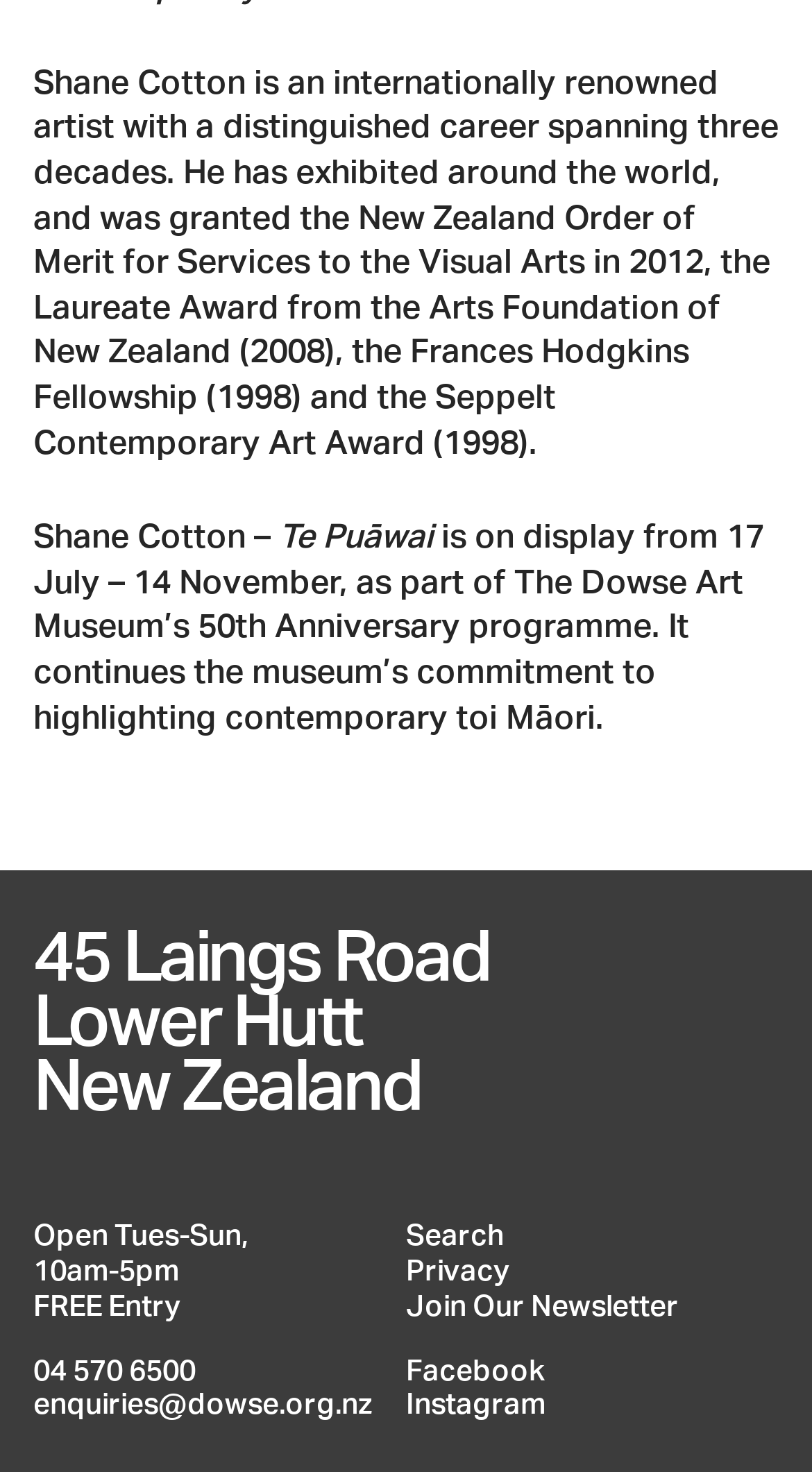What is the contact email of the museum?
Please answer the question as detailed as possible.

The webpage mentions 'enquiries@dowse.org.nz' in the tenth link element, indicating that this is the contact email of the museum.